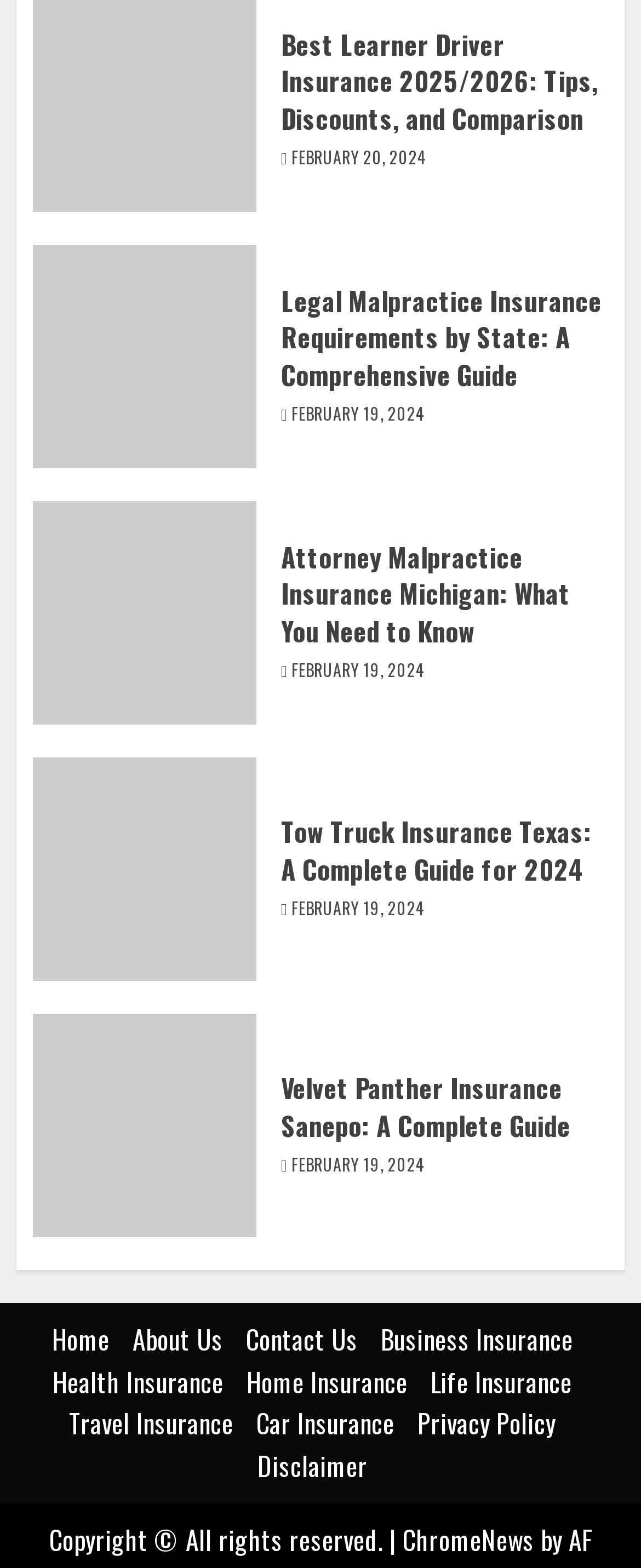What is the date of the last article?
We need a detailed and meticulous answer to the question.

The last article on the webpage has a date 'FEBRUARY 19, 2024' listed below its heading, which suggests that the article was published on this date.